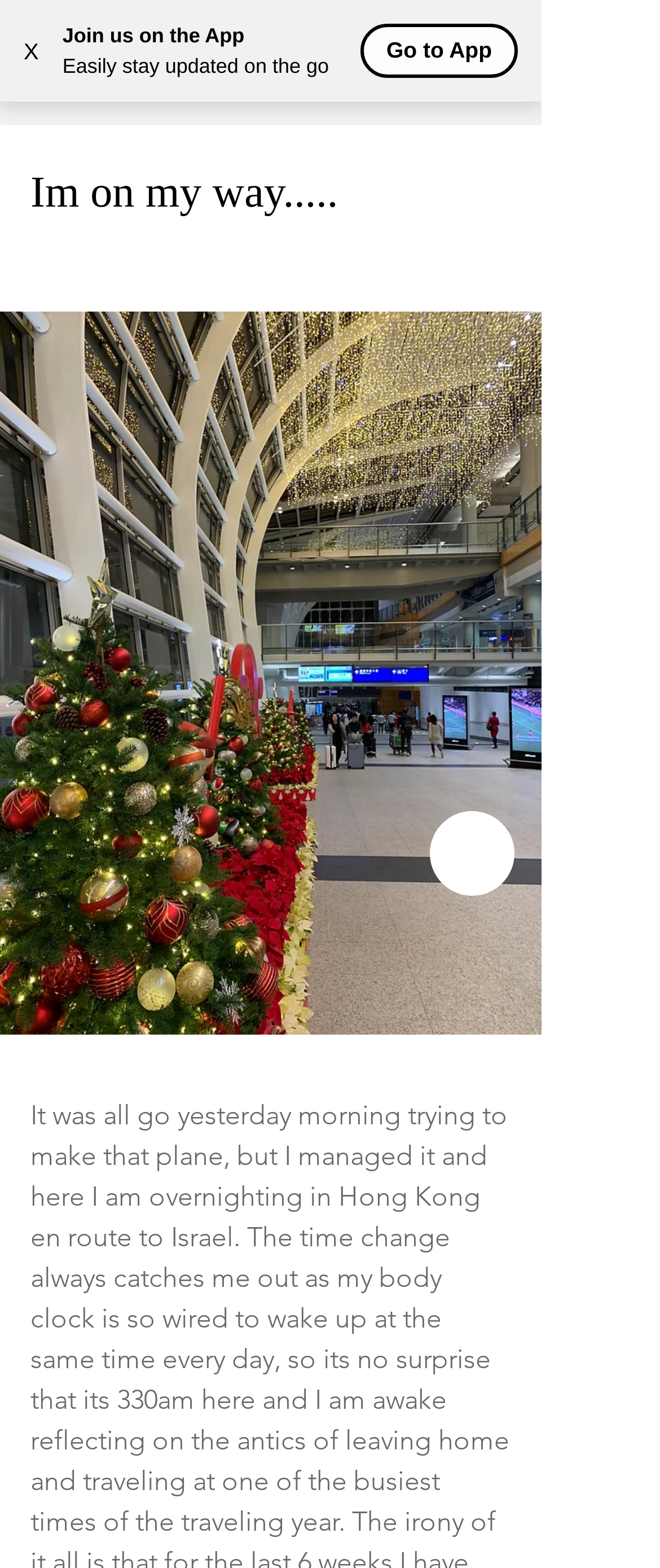Answer the question using only a single word or phrase: 
What is the purpose of the 'Go to App' button?

To download the app